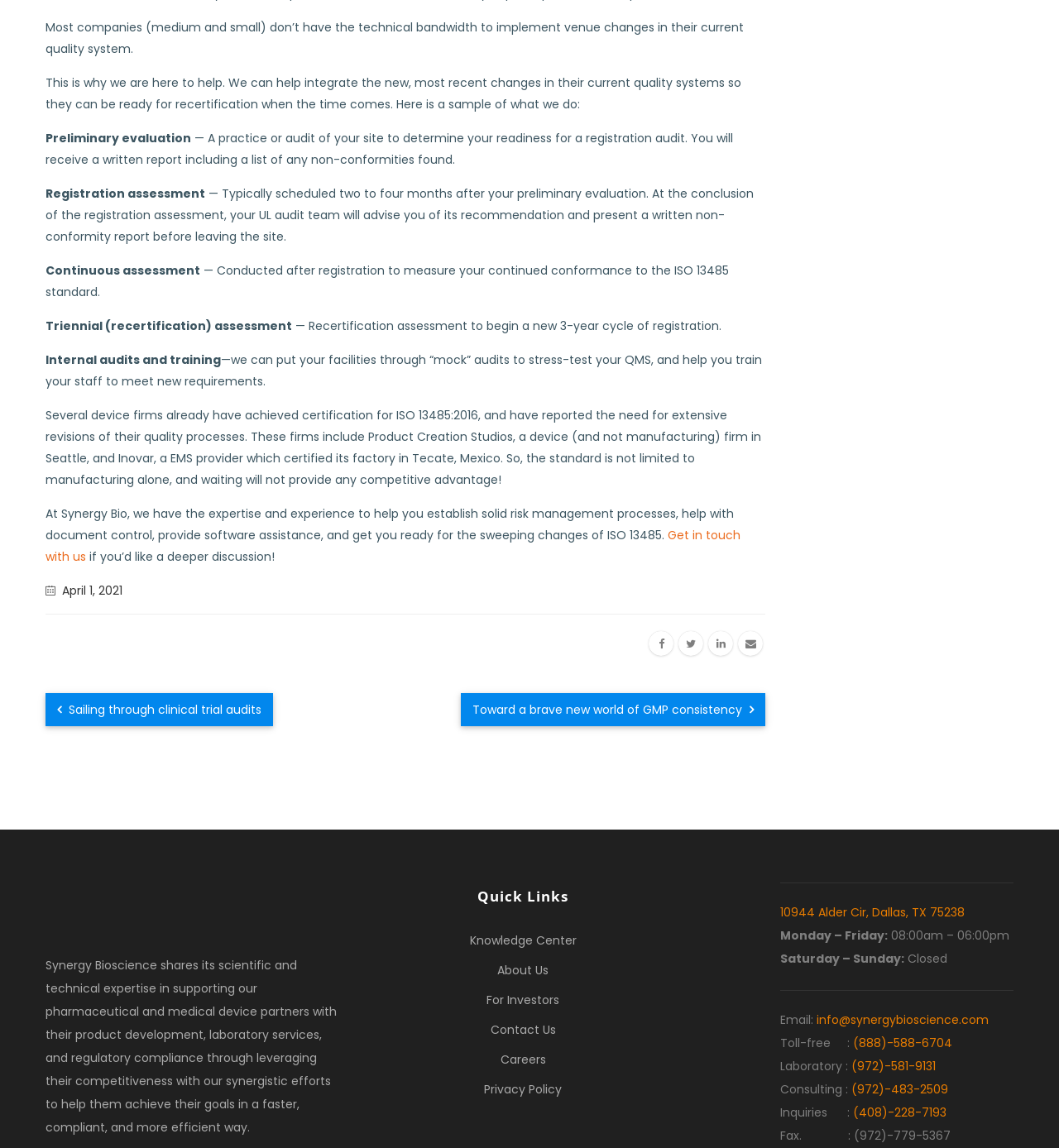Bounding box coordinates should be in the format (top-left x, top-left y, bottom-right x, bottom-right y) and all values should be floating point numbers between 0 and 1. Determine the bounding box coordinate for the UI element described as: (408)-228-7193

[0.805, 0.962, 0.894, 0.976]